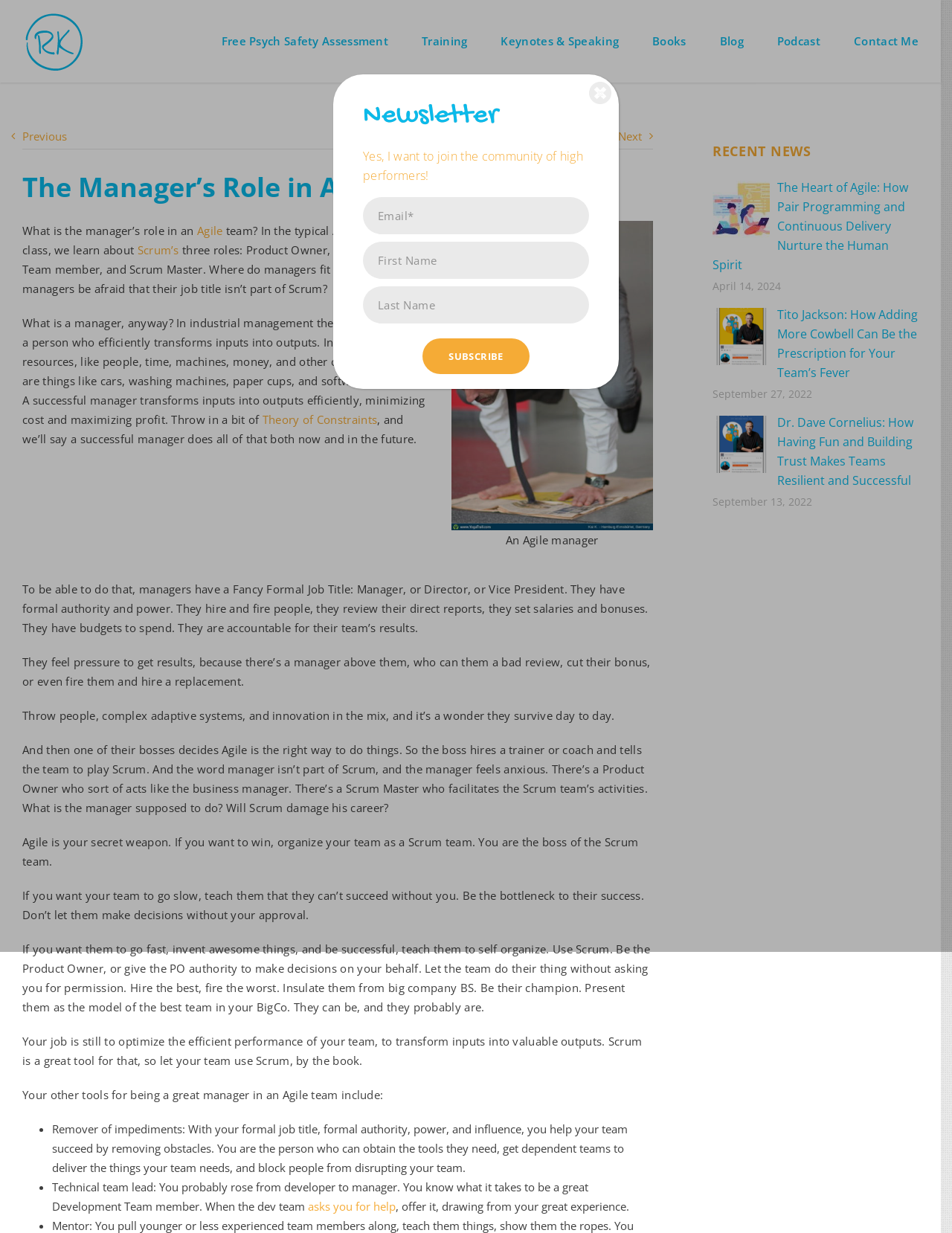Using the webpage screenshot, find the UI element described by Free Psych Safety Assessment. Provide the bounding box coordinates in the format (top-left x, top-left y, bottom-right x, bottom-right y), ensuring all values are floating point numbers between 0 and 1.

[0.233, 0.0, 0.408, 0.066]